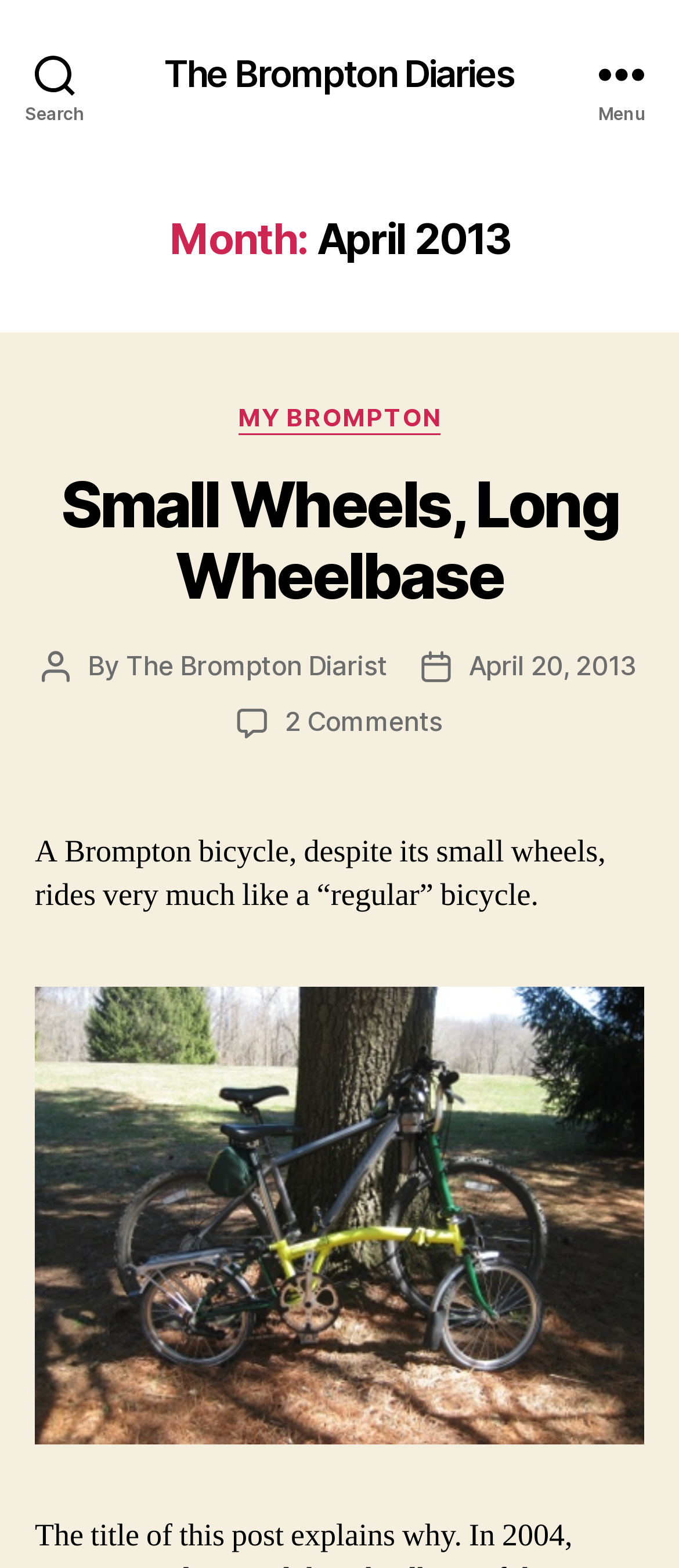Determine the bounding box coordinates of the UI element described below. Use the format (top-left x, top-left y, bottom-right x, bottom-right y) with floating point numbers between 0 and 1: Menu

[0.831, 0.0, 1.0, 0.093]